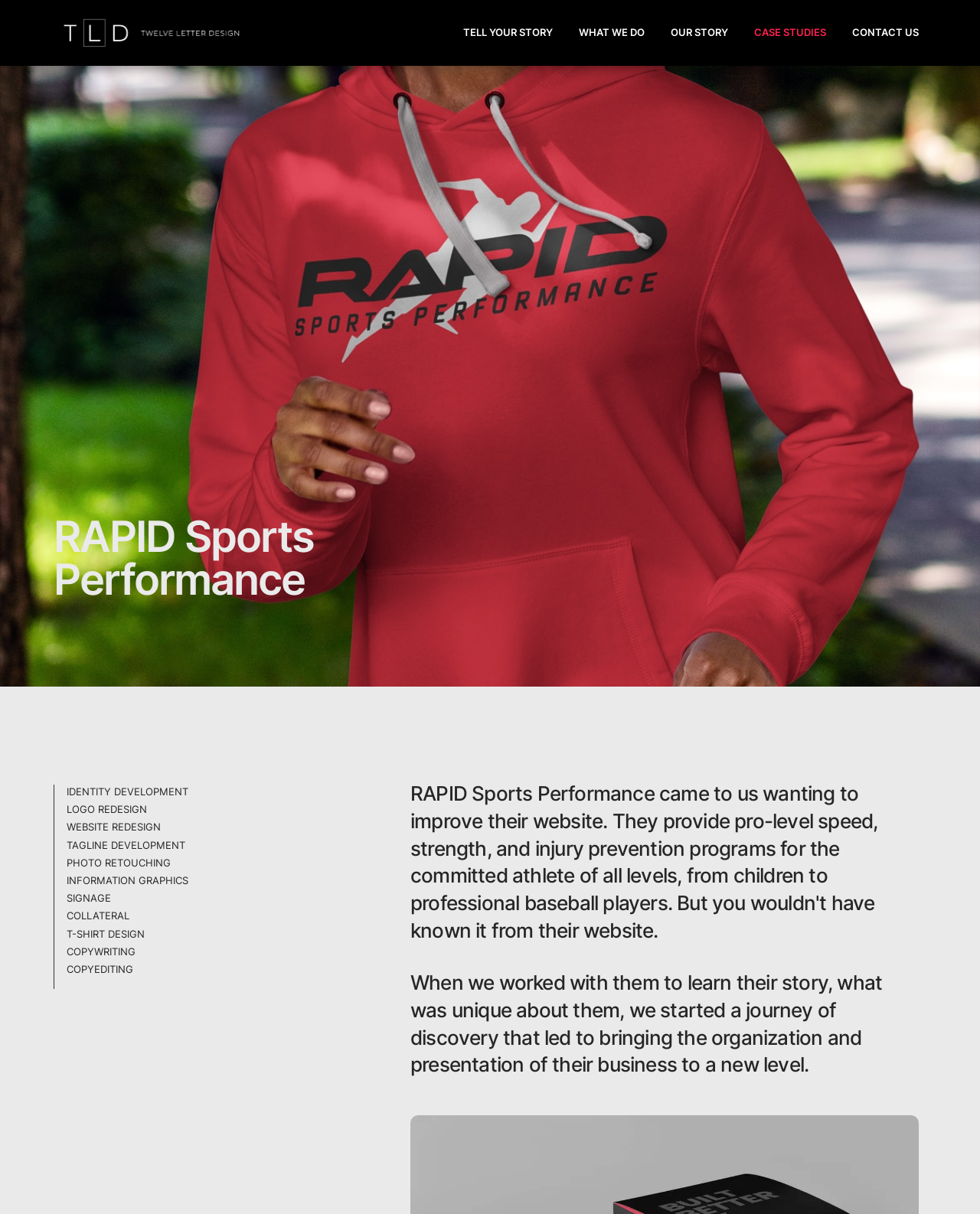Provide an in-depth description of the elements and layout of the webpage.

The webpage is about RAPID Sports Performance, a company that provides pro-level speed, strength, and injury prevention programs for athletes of all levels. At the top, there are six links: "TELL YOUR STORY", "WHAT WE DO", "OUR STORY", "CASE STUDIES", and "CONTACT US", aligned horizontally across the page. Below these links, there is a heading that displays the company name "RAPID Sports Performance".

On the left side of the page, there is a list of services offered by the company, including "IDENTITY DEVELOPMENT", "LOGO REDESIGN", "WEBSITE REDESIGN", and others, arranged vertically. These services are listed in a column, with each item positioned below the previous one.

On the right side of the page, there are two paragraphs of text that describe the company's story. The first paragraph explains that RAPID Sports Performance wanted to improve their website, but their previous website did not effectively convey their services. The second paragraph describes how the company worked with a design firm to learn their story and improve the organization and presentation of their business.

At the bottom of the page, there are two links: "BACK TO CASE STUDIES" and "VISIT THE RAPID WEBSITE", positioned side by side.